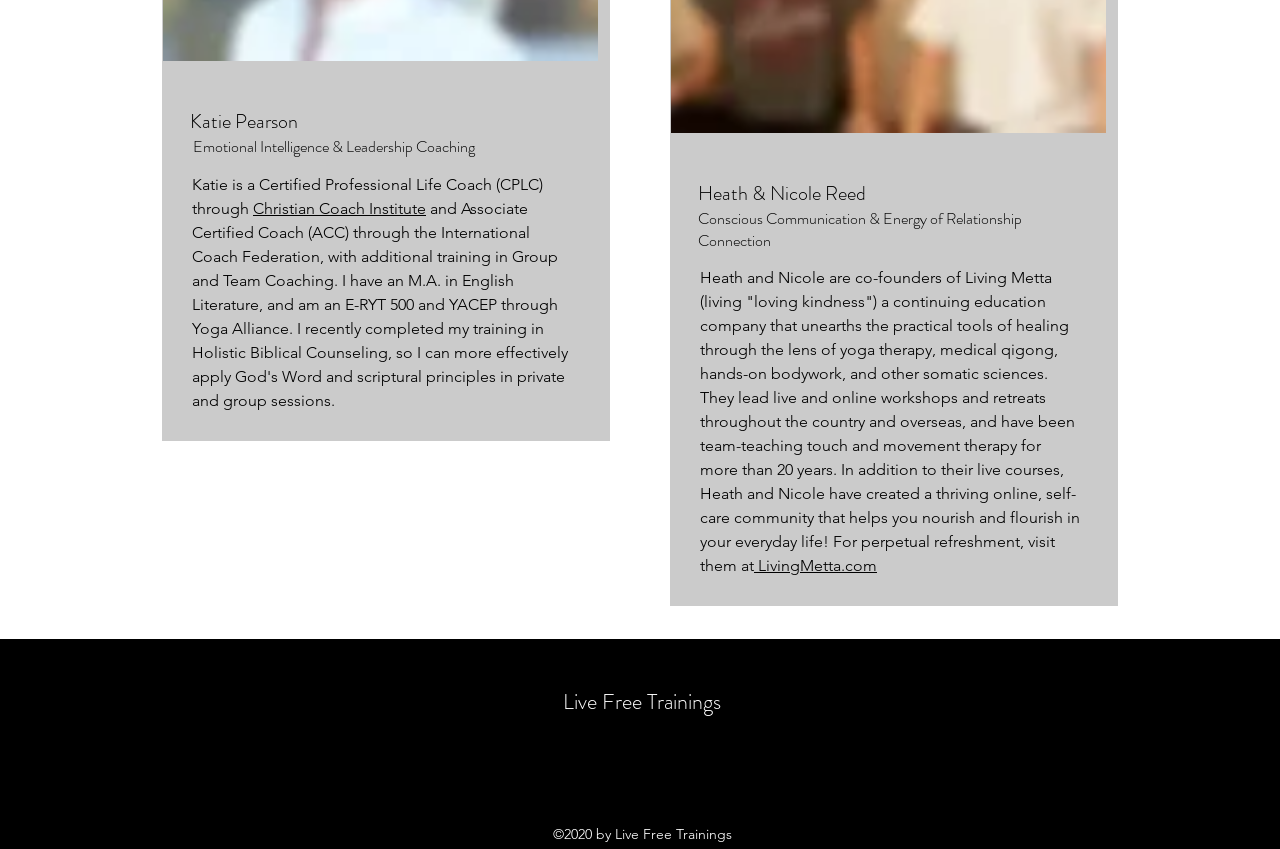Using the element description Christian Coach Institute, predict the bounding box coordinates for the UI element. Provide the coordinates in (top-left x, top-left y, bottom-right x, bottom-right y) format with values ranging from 0 to 1.

[0.198, 0.234, 0.333, 0.256]